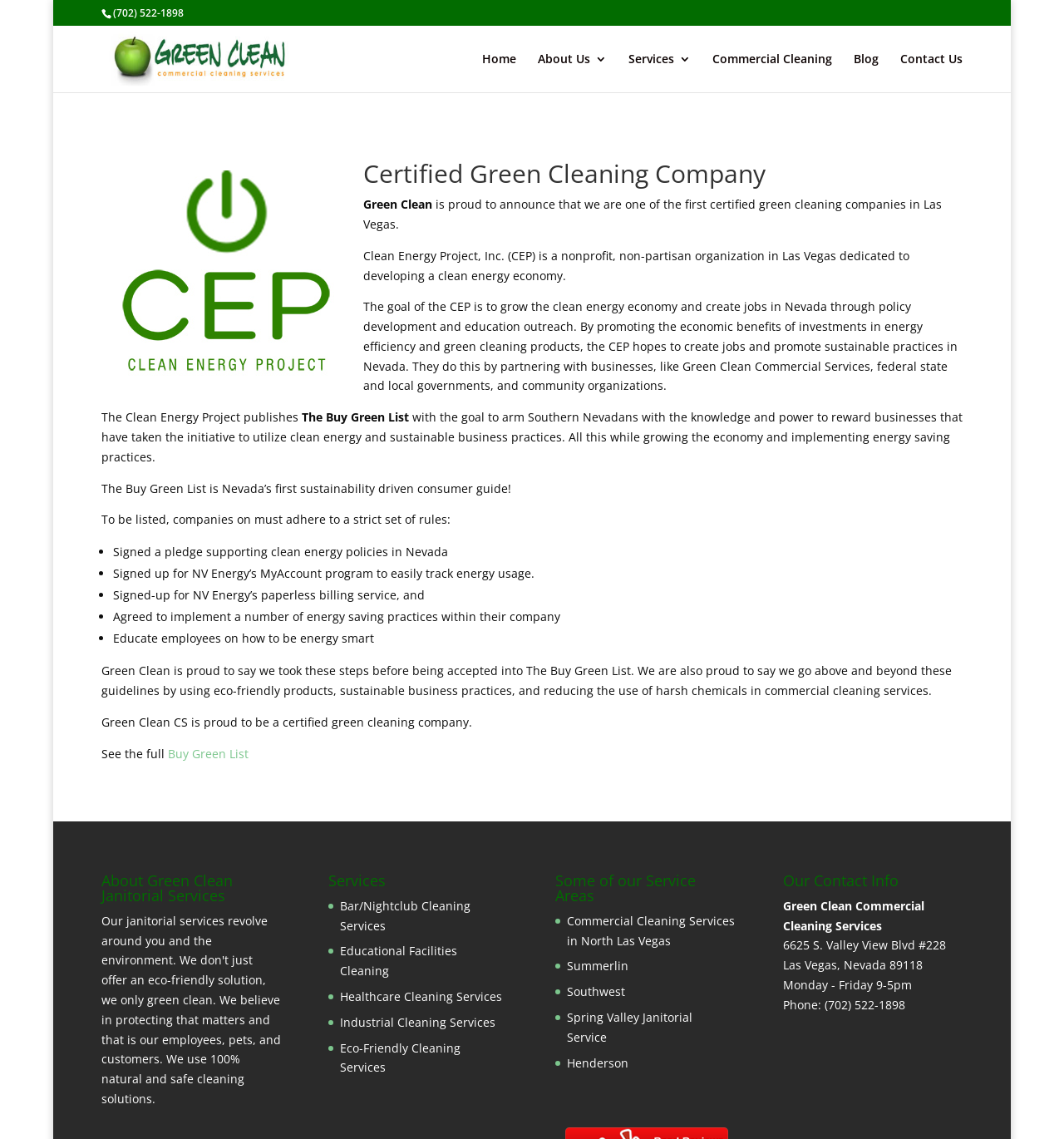What is the goal of the Clean Energy Project?
Please interpret the details in the image and answer the question thoroughly.

The goal of the Clean Energy Project is mentioned in the article section of the webpage, where it is stated that 'The goal of the CEP is to grow the clean energy economy and create jobs in Nevada through policy development and education outreach'.